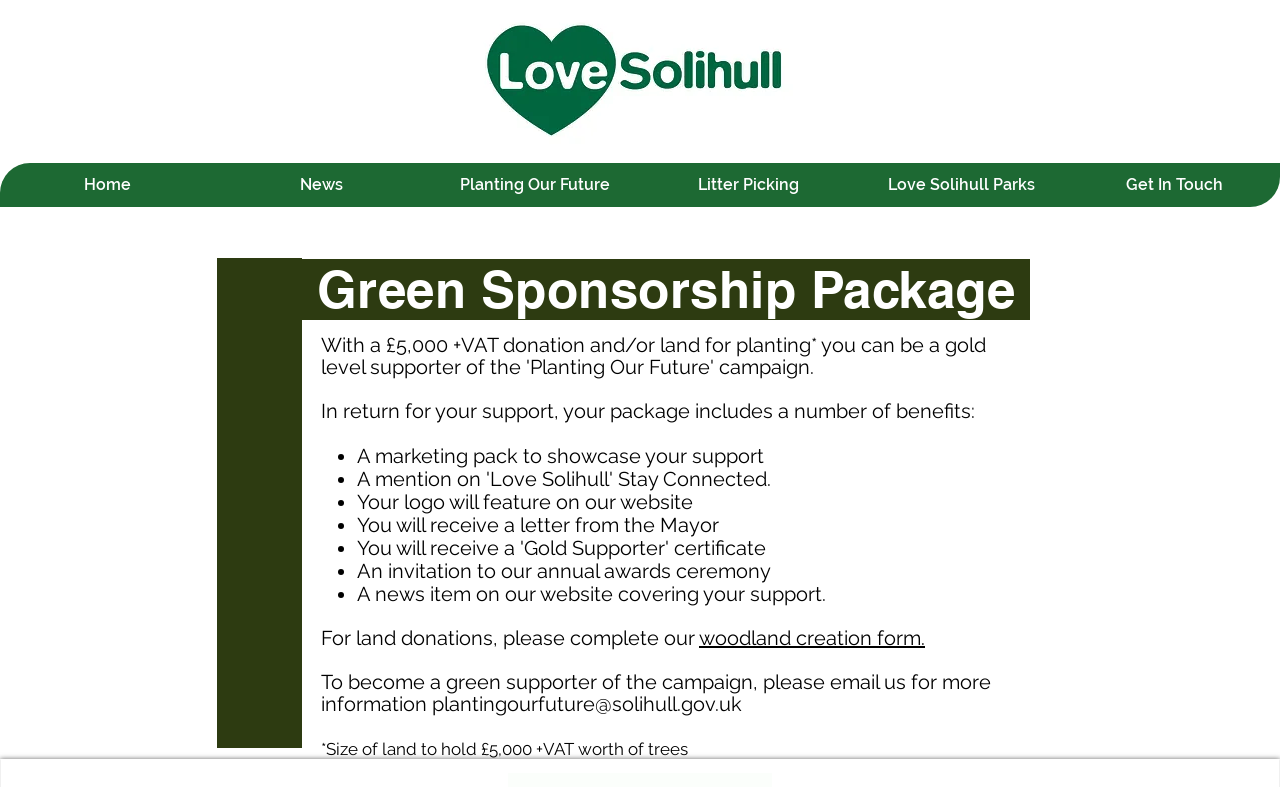Bounding box coordinates must be specified in the format (top-left x, top-left y, bottom-right x, bottom-right y). All values should be floating point numbers between 0 and 1. What are the bounding box coordinates of the UI element described as: woodland creation form.

[0.546, 0.795, 0.723, 0.826]